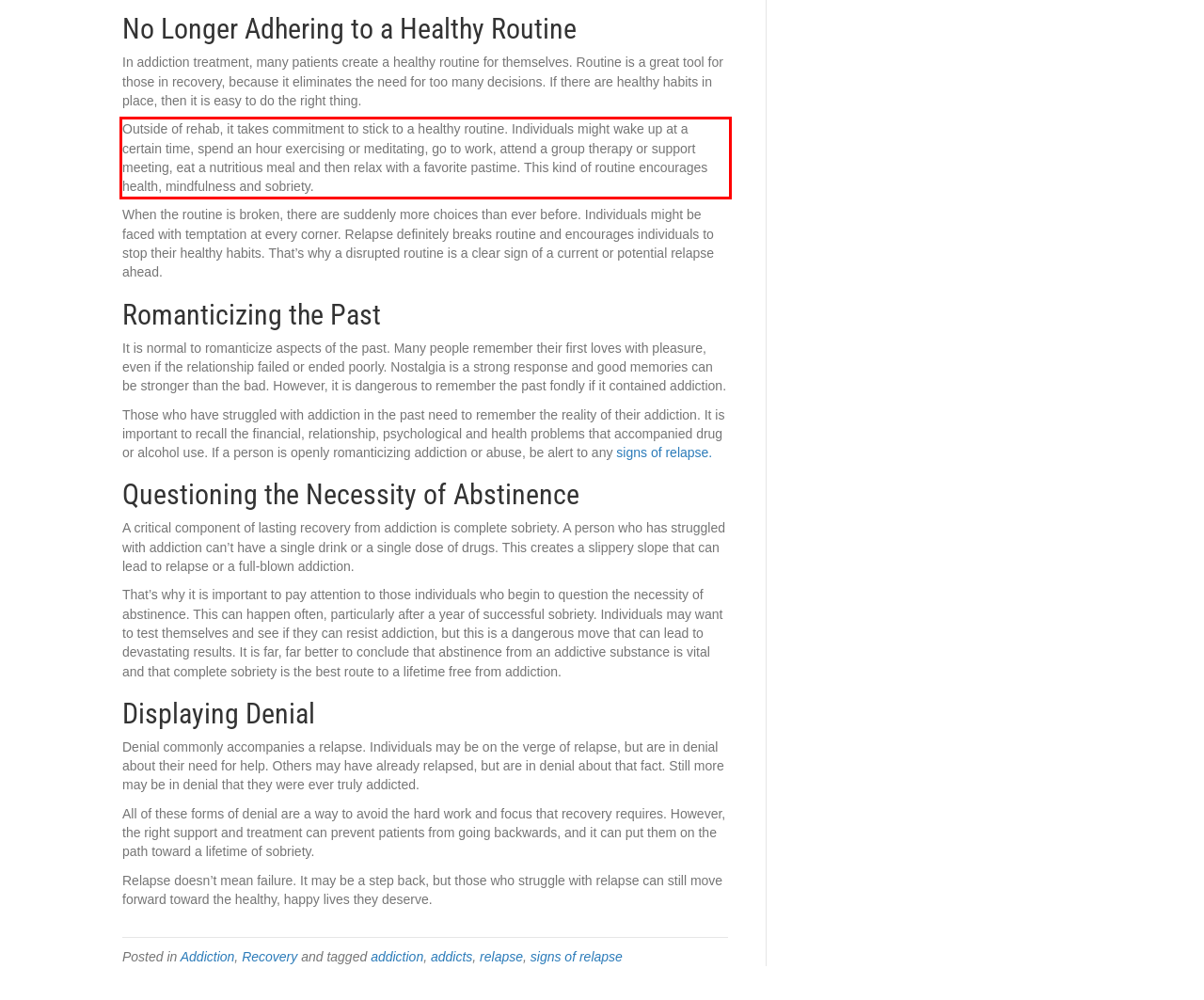Please examine the webpage screenshot containing a red bounding box and use OCR to recognize and output the text inside the red bounding box.

Outside of rehab, it takes commitment to stick to a healthy routine. Individuals might wake up at a certain time, spend an hour exercising or meditating, go to work, attend a group therapy or support meeting, eat a nutritious meal and then relax with a favorite pastime. This kind of routine encourages health, mindfulness and sobriety.